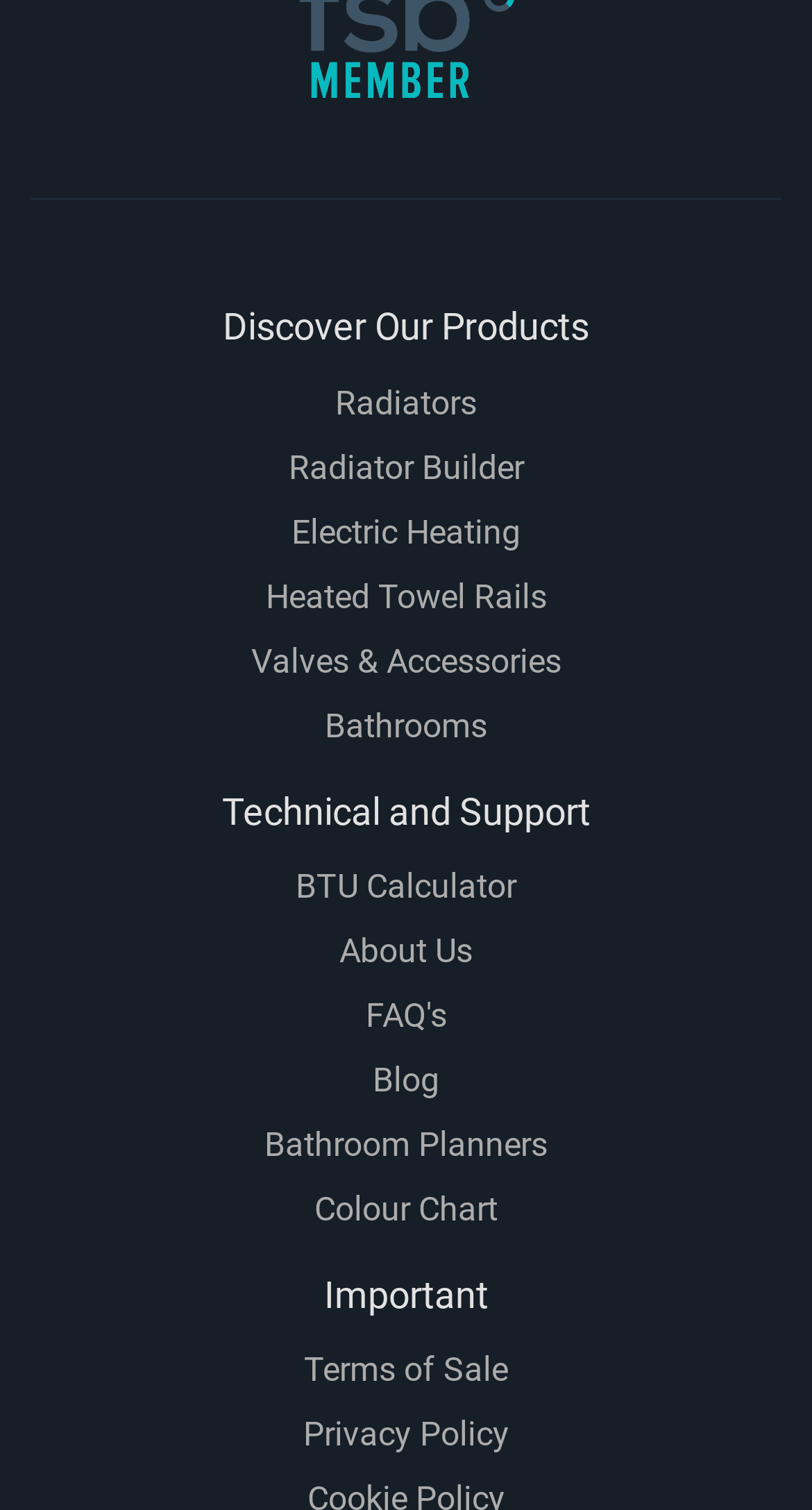What is the main category of products?
Please respond to the question with as much detail as possible.

Based on the links provided on the webpage, the main category of products appears to be radiators, as there is a link specifically labeled 'Radiators' and another link labeled 'Radiator Builder', suggesting that radiators are a primary product offered by the website.